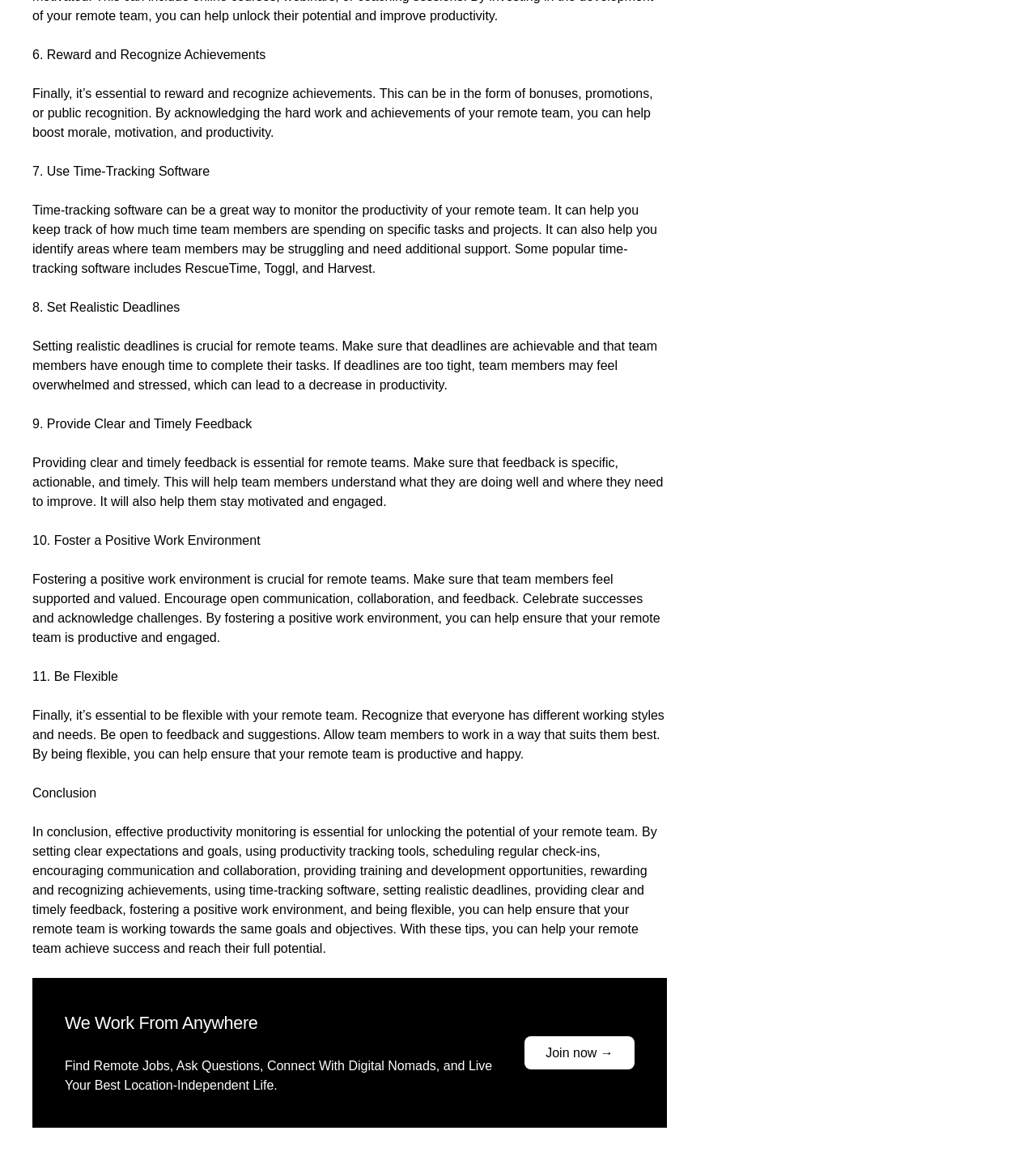Respond to the following question with a brief word or phrase:
What is the purpose of time-tracking software?

Monitor productivity